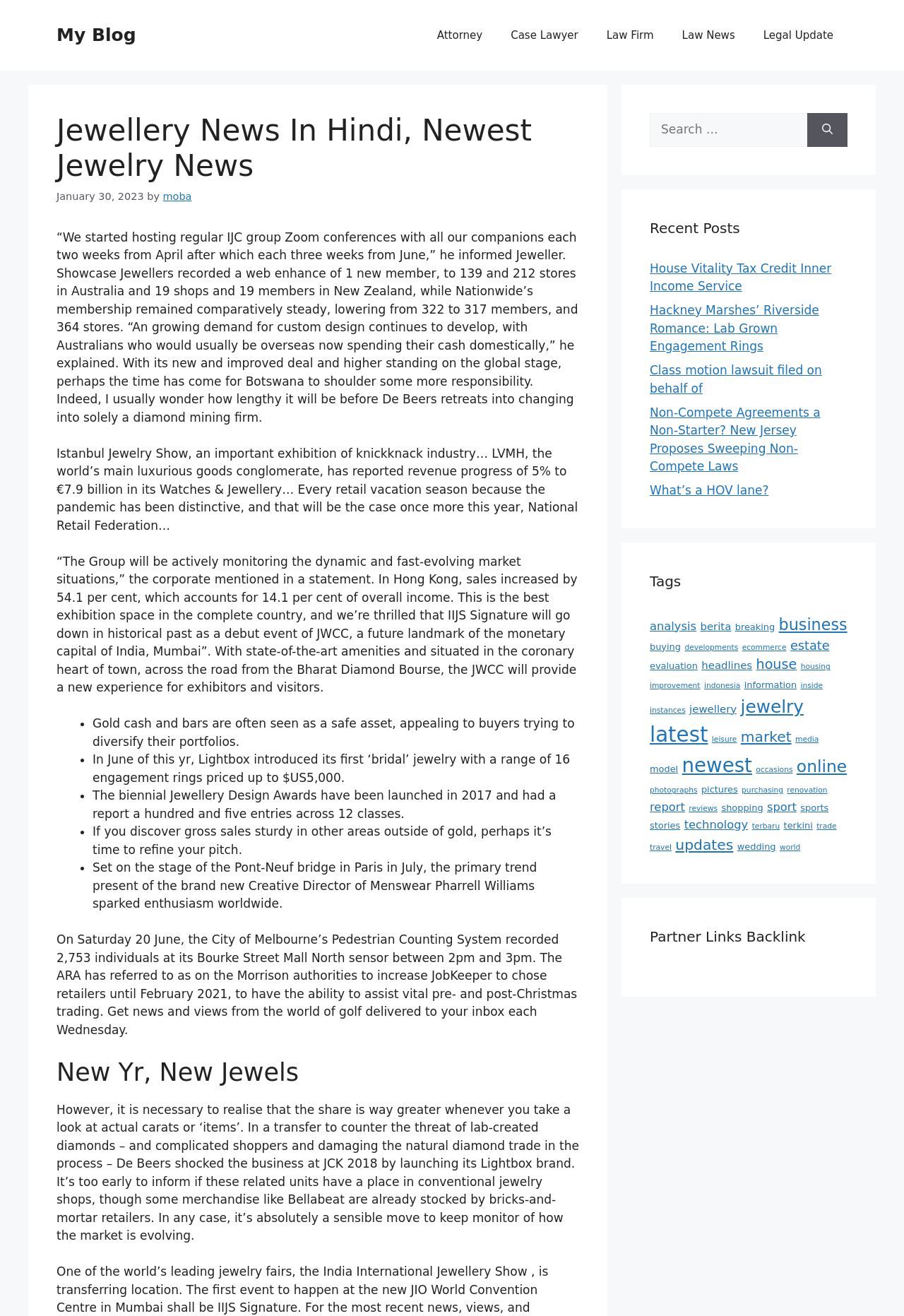Please answer the following question using a single word or phrase: How many recent posts are listed?

6